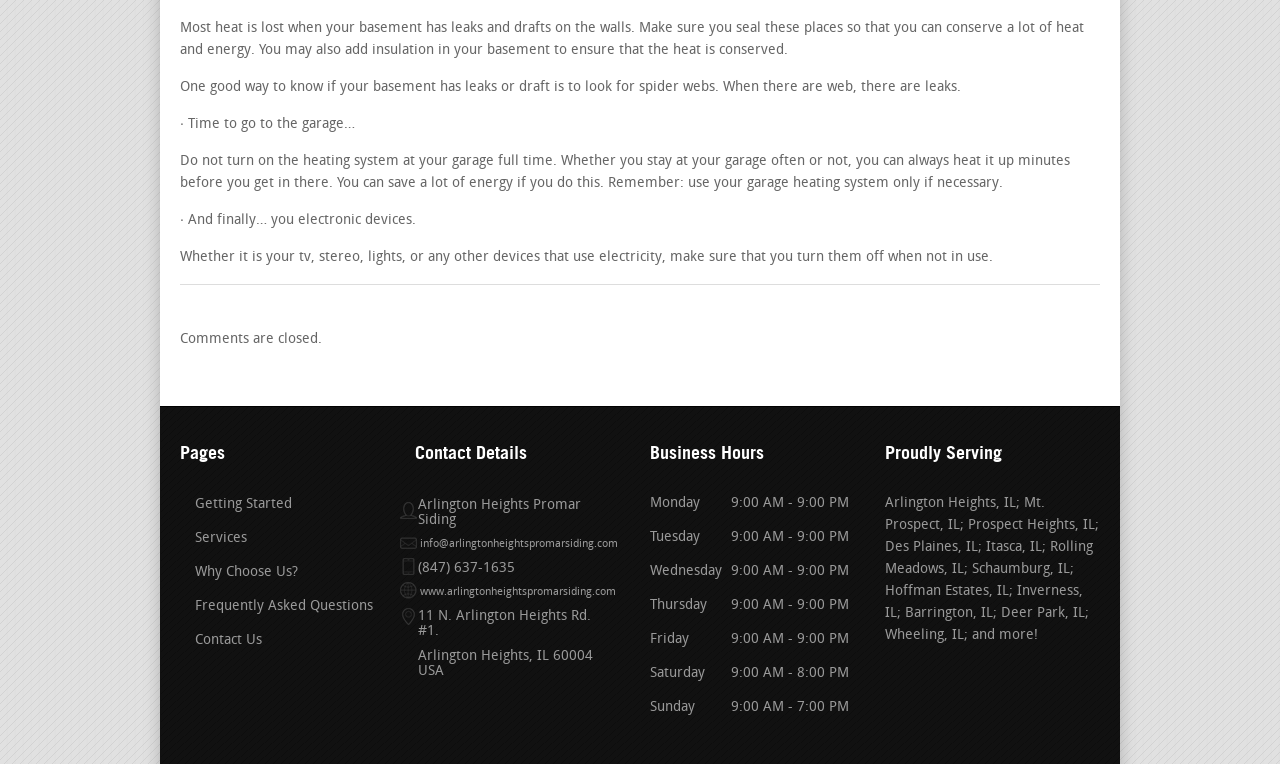Refer to the screenshot and answer the following question in detail:
What is the main topic of the webpage?

The webpage appears to be discussing ways to conserve energy and heat, with tips on how to identify and seal leaks in the basement, and how to use heating systems efficiently.